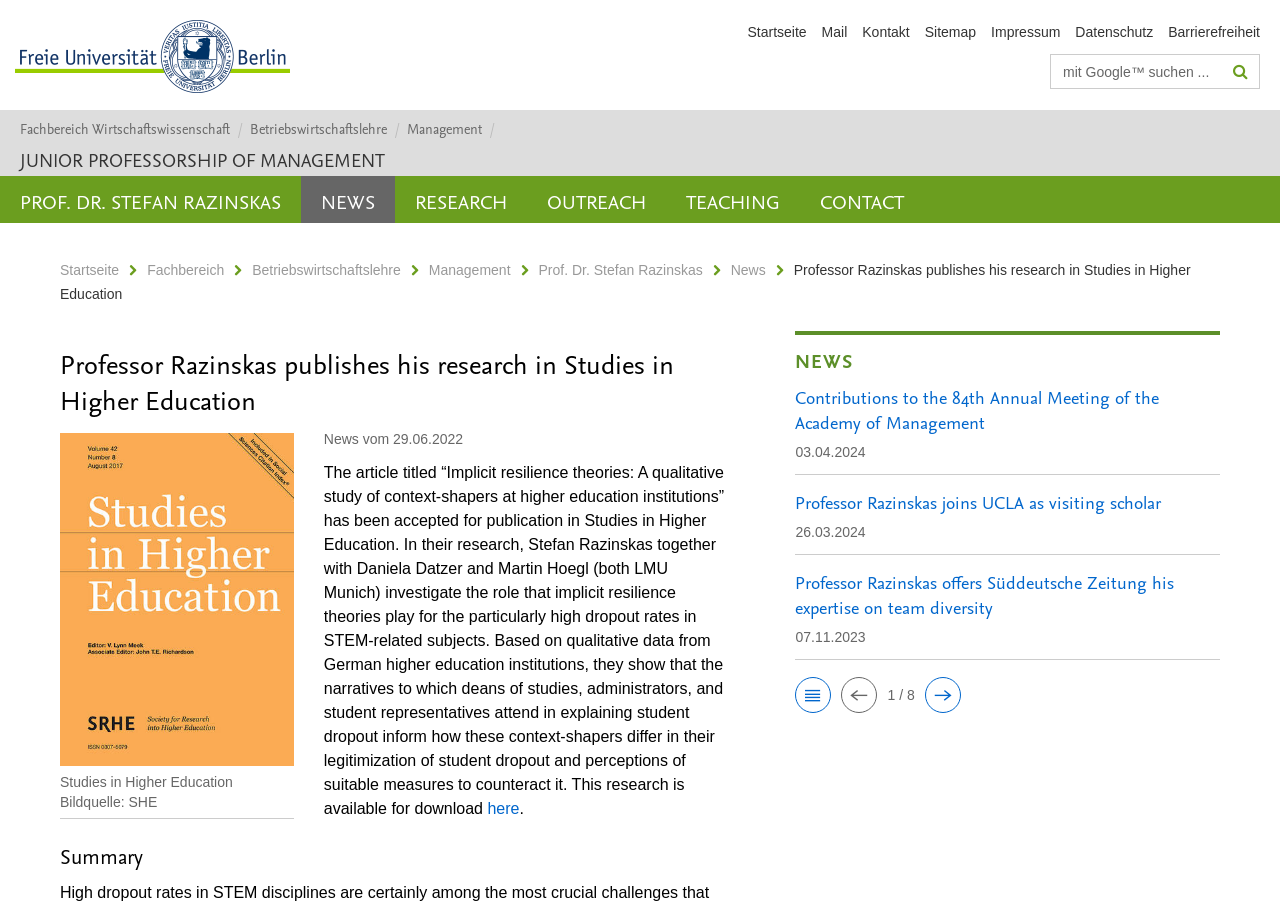From the image, can you give a detailed response to the question below:
How many navigation links are in the service navigation section?

I found the answer by counting the number of link elements under the heading element with the text content 'Service-Navigation', which are 'Startseite', 'Mail', 'Kontakt', 'Sitemap', 'Impressum', and 'Datenschutz'.